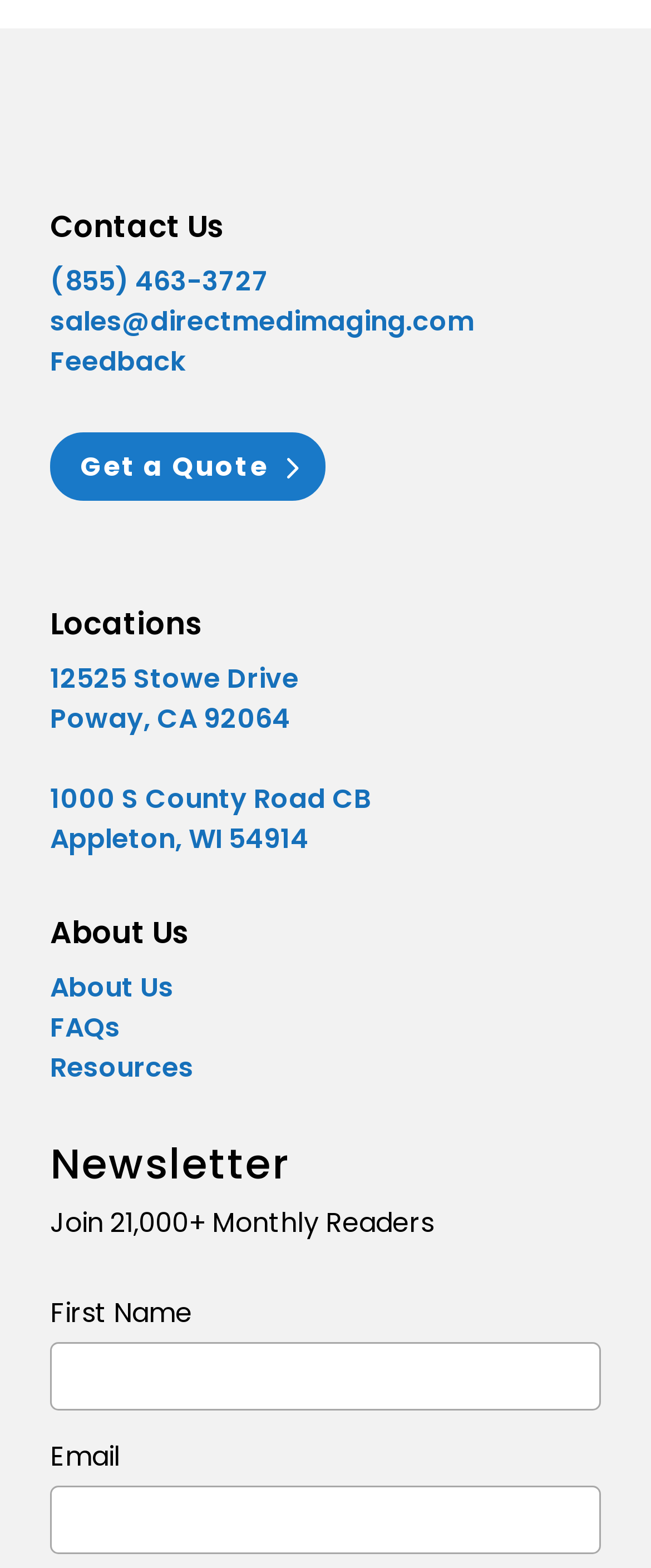Locate the bounding box coordinates of the clickable region to complete the following instruction: "Subscribe to the Newsletter."

[0.077, 0.948, 0.923, 0.991]